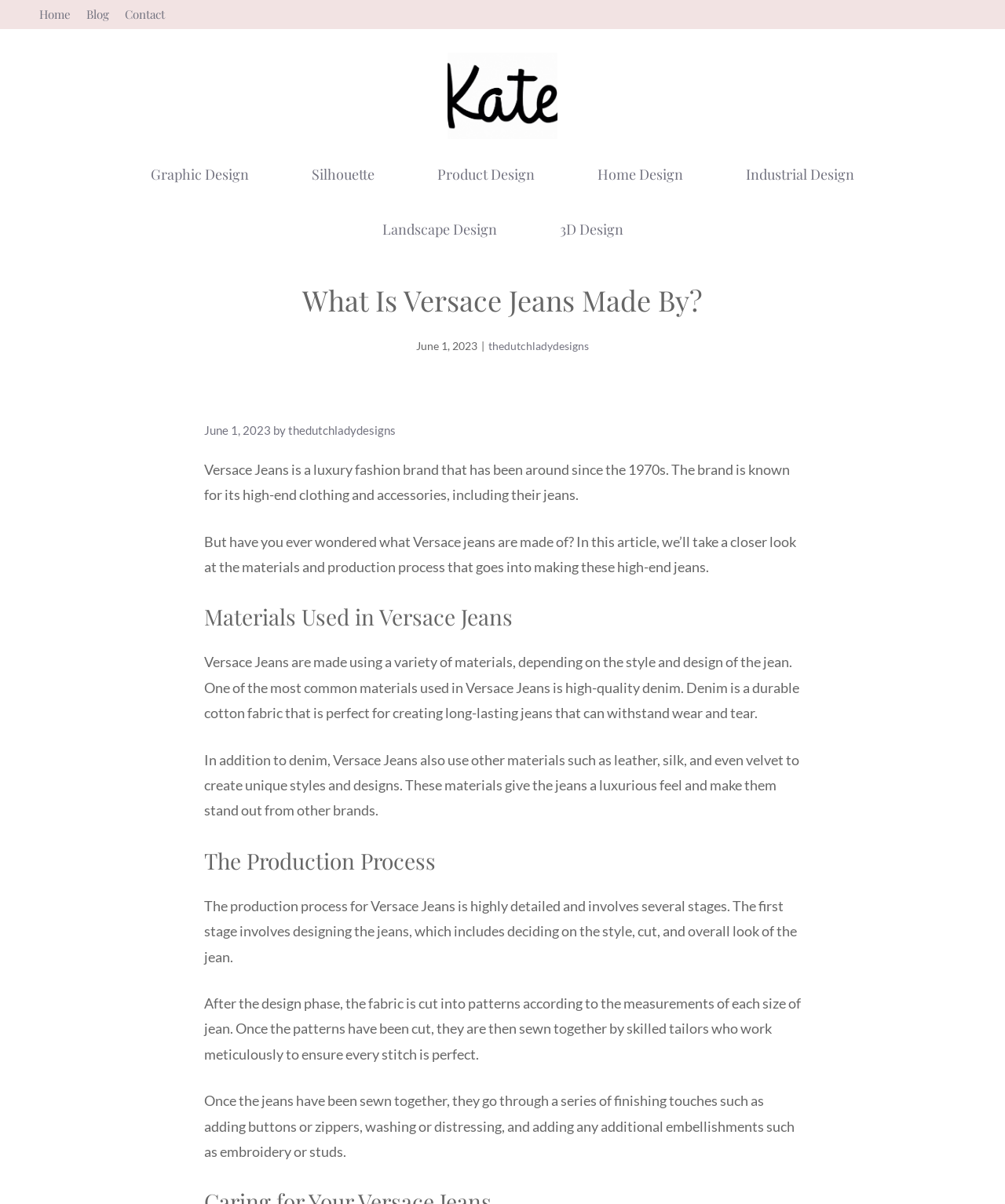Pinpoint the bounding box coordinates of the area that should be clicked to complete the following instruction: "Click on the 'thedutchladydesigns' link". The coordinates must be given as four float numbers between 0 and 1, i.e., [left, top, right, bottom].

[0.486, 0.281, 0.586, 0.292]